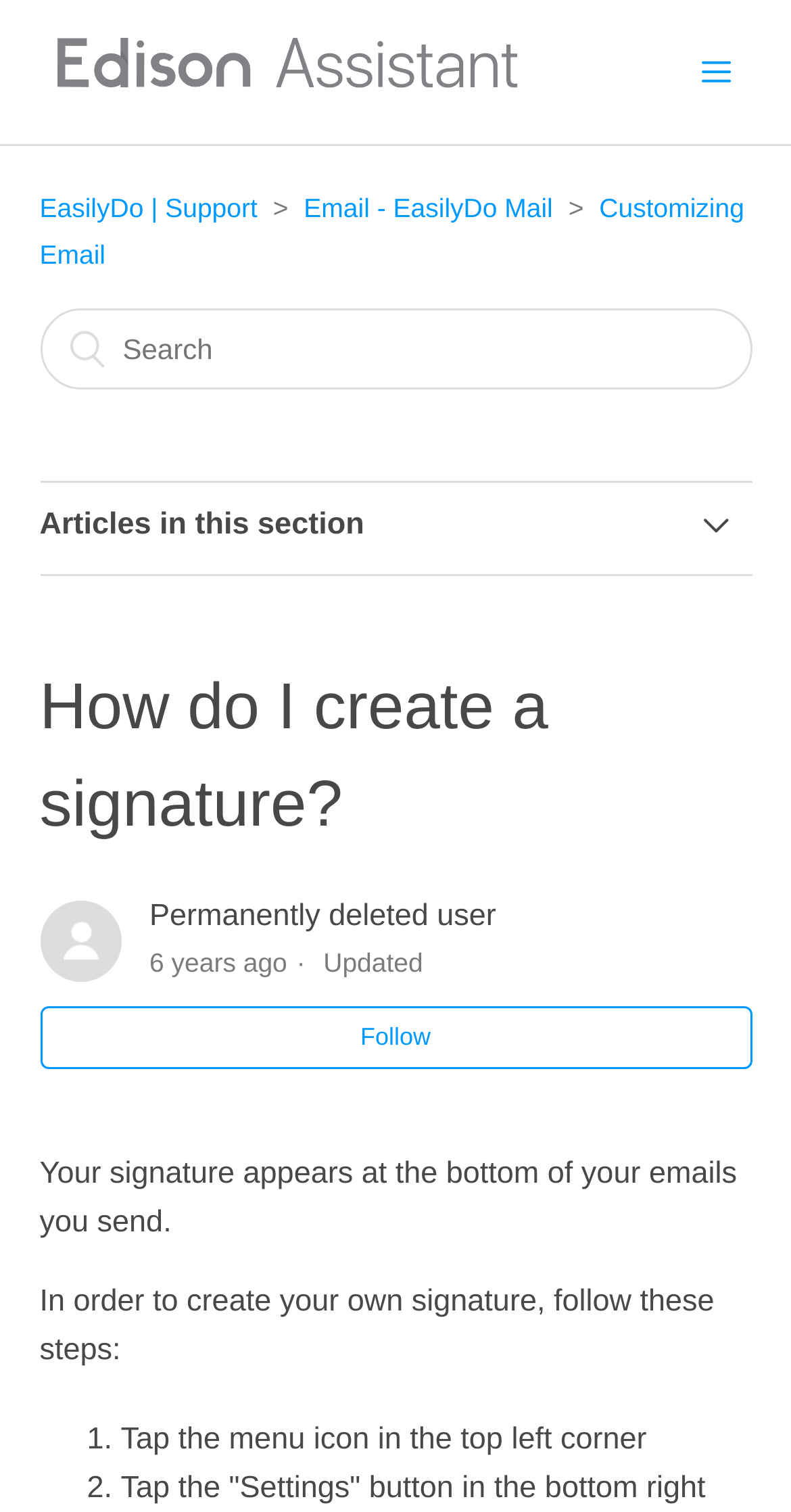Find the bounding box coordinates for the HTML element described as: "Email - EasilyDo Mail". The coordinates should consist of four float values between 0 and 1, i.e., [left, top, right, bottom].

[0.384, 0.127, 0.699, 0.148]